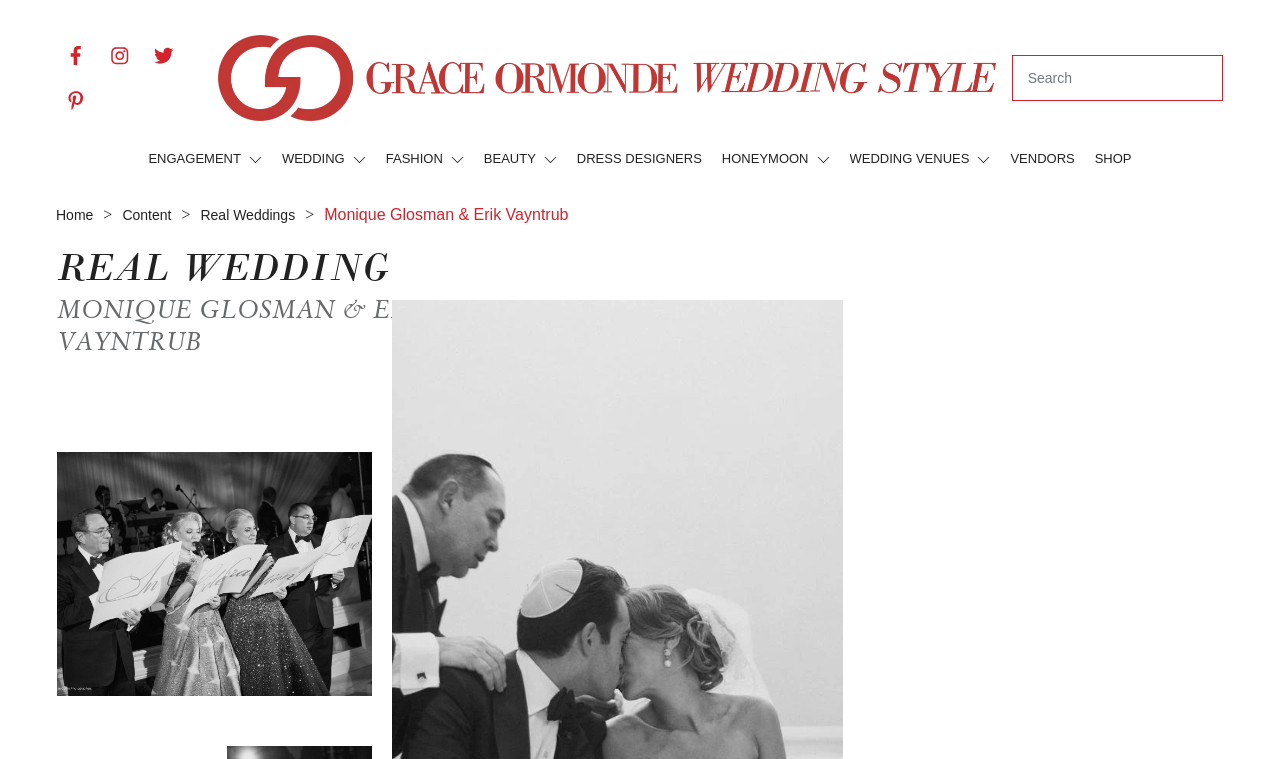Can you pinpoint the bounding box coordinates for the clickable element required for this instruction: "Go to the engagement page"? The coordinates should be four float numbers between 0 and 1, i.e., [left, top, right, bottom].

[0.116, 0.193, 0.205, 0.227]